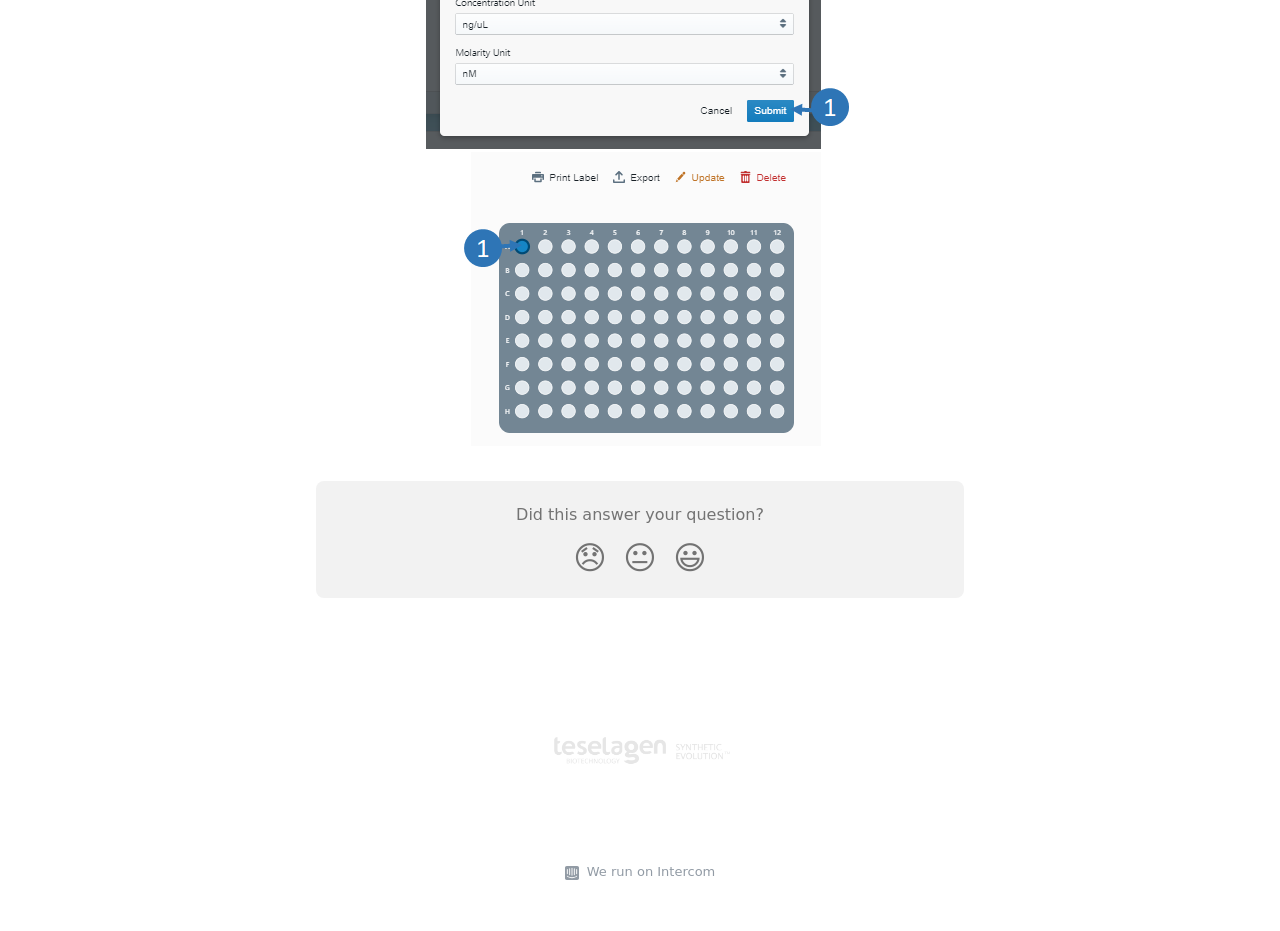Please give a concise answer to this question using a single word or phrase: 
What is the text of the link at the bottom left?

TeselaGen Biotechnology Help Center